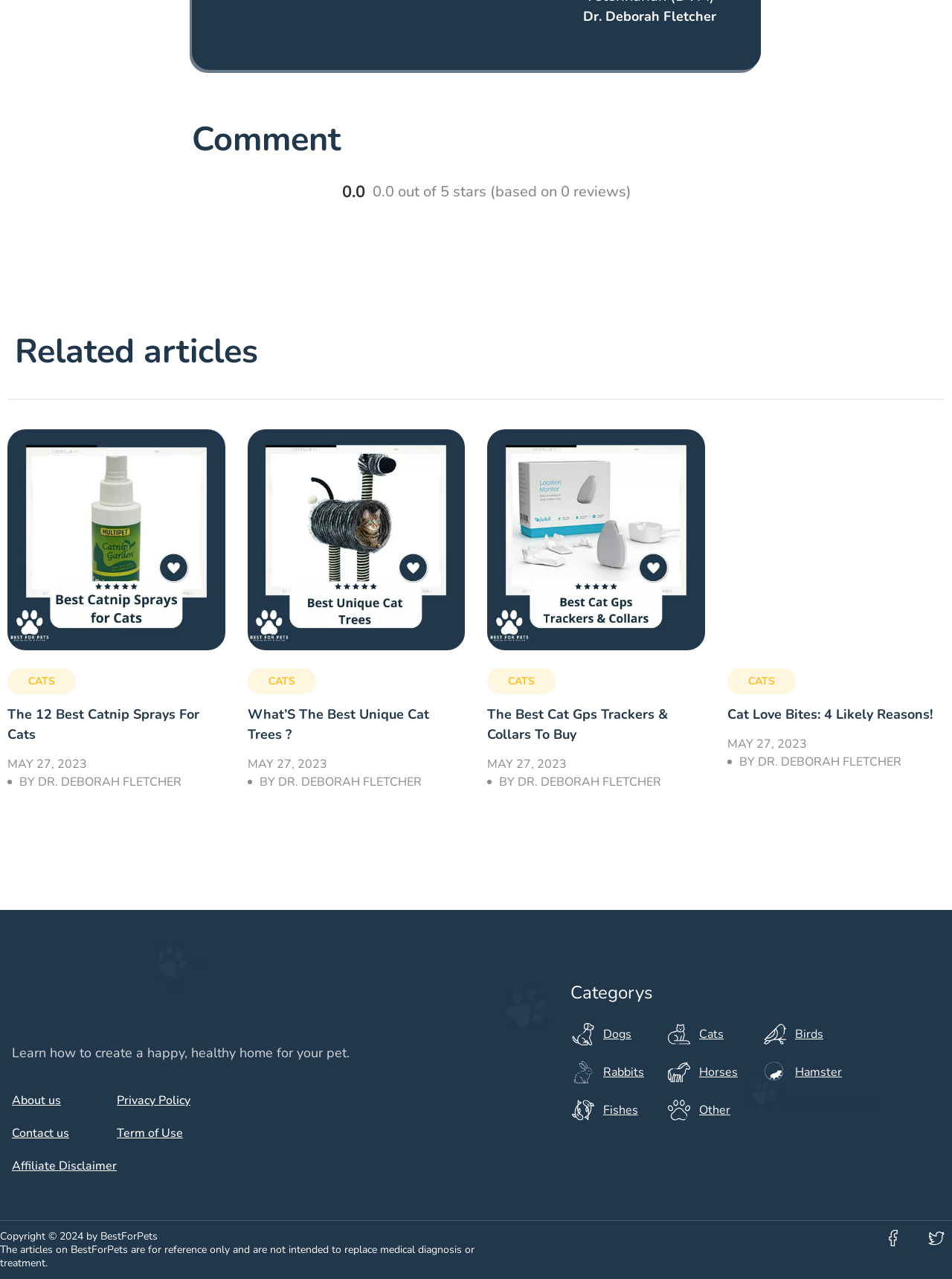Can you find the bounding box coordinates of the area I should click to execute the following instruction: "Email"?

None